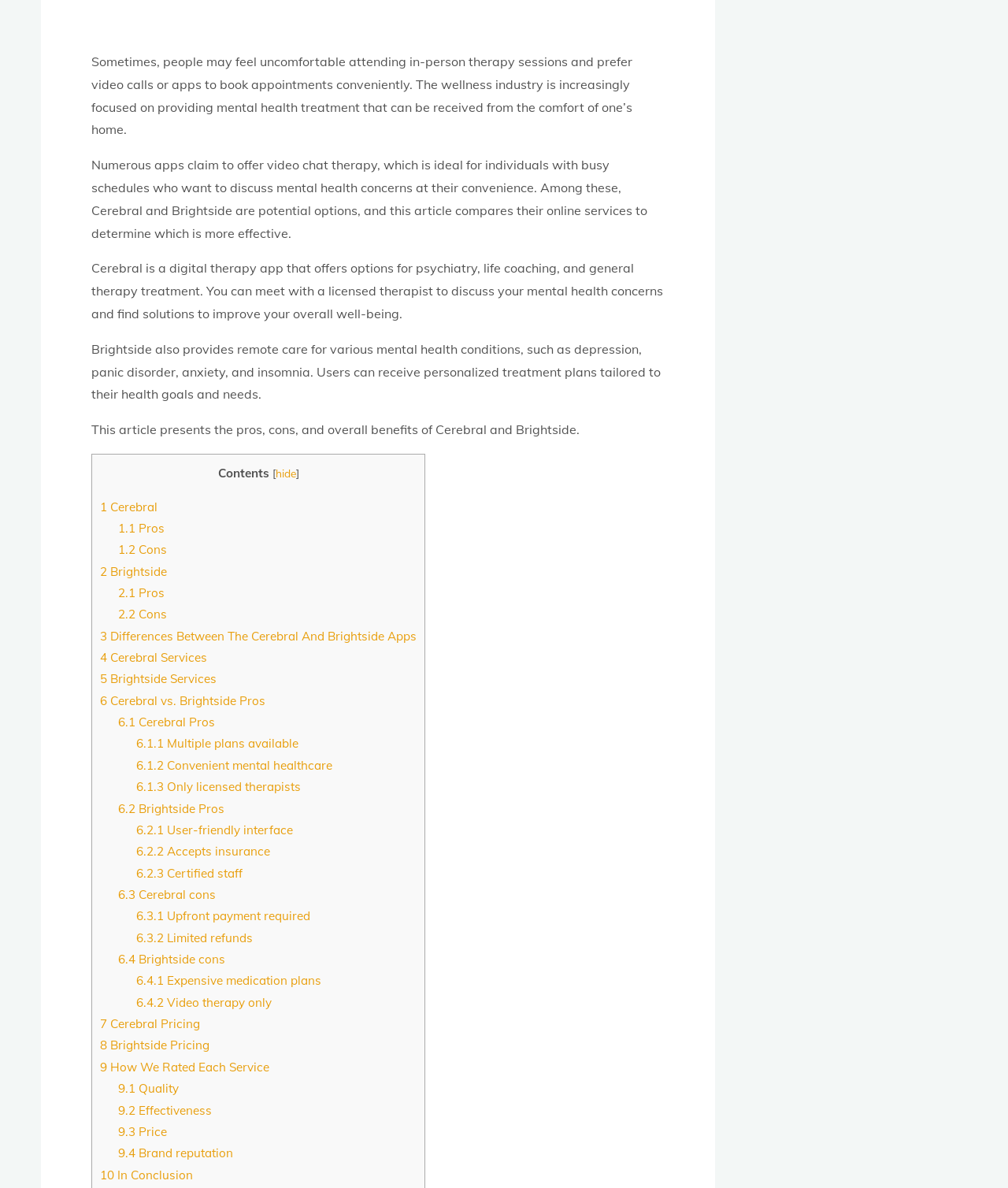Select the bounding box coordinates of the element I need to click to carry out the following instruction: "Explore 'Differences Between The Cerebral And Brightside Apps'".

[0.099, 0.529, 0.413, 0.542]